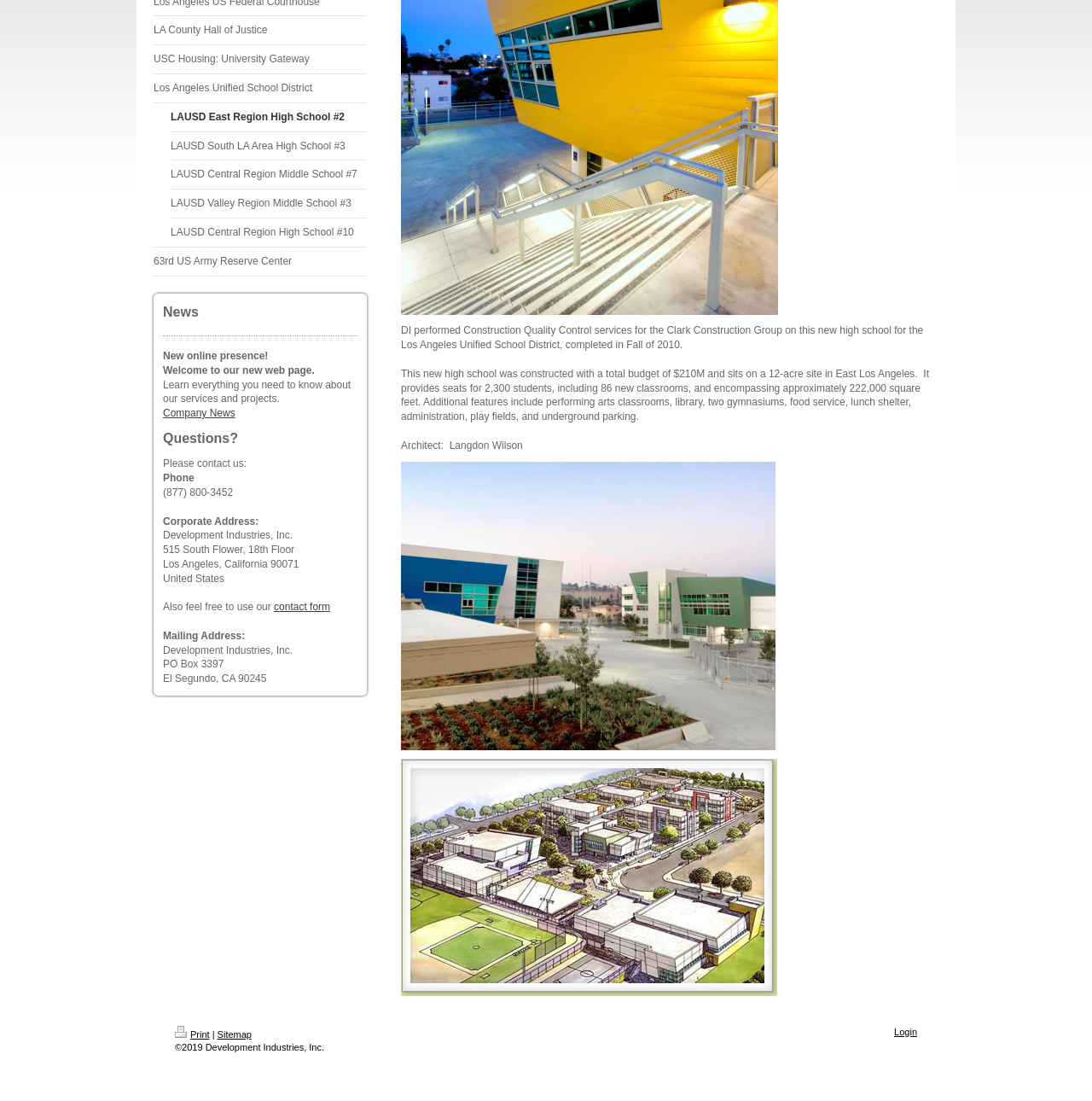Locate the bounding box for the described UI element: "LA County Hall of Justice". Ensure the coordinates are four float numbers between 0 and 1, formatted as [left, top, right, bottom].

[0.141, 0.014, 0.336, 0.041]